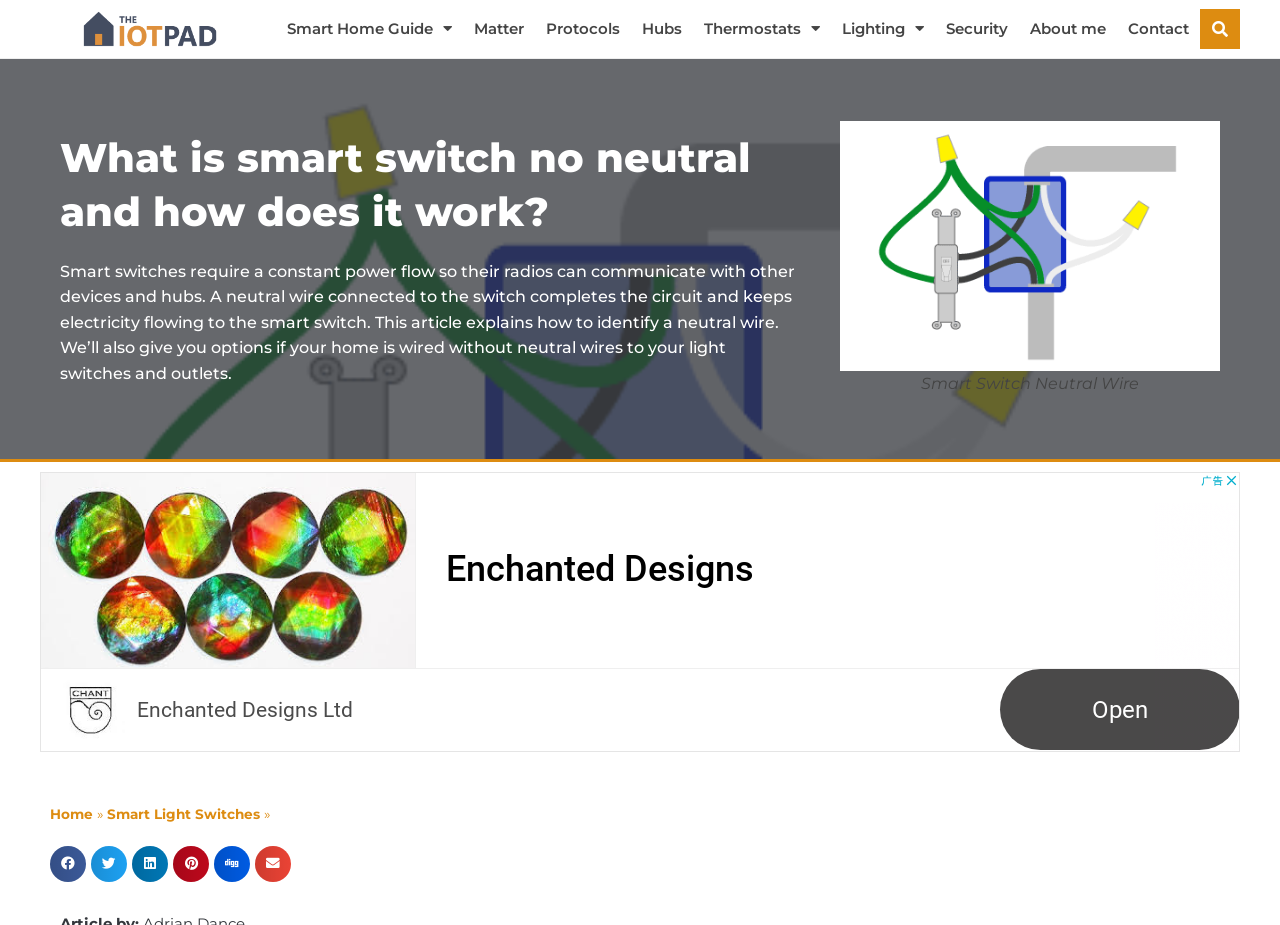What is the purpose of the article?
Please provide a single word or phrase as your answer based on the screenshot.

Explain smart switch no neutral